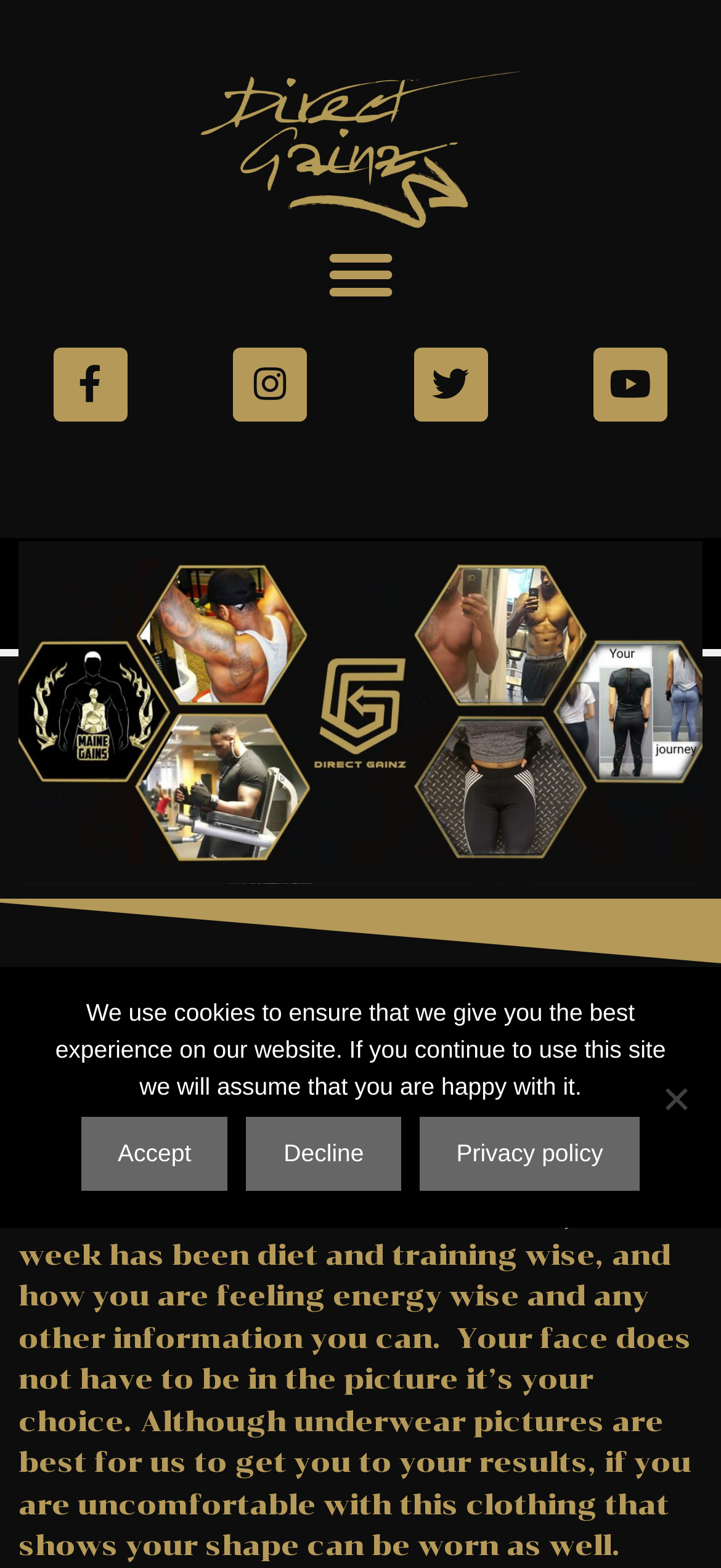Indicate the bounding box coordinates of the element that needs to be clicked to satisfy the following instruction: "Toggle the menu". The coordinates should be four float numbers between 0 and 1, i.e., [left, top, right, bottom].

[0.429, 0.143, 0.571, 0.208]